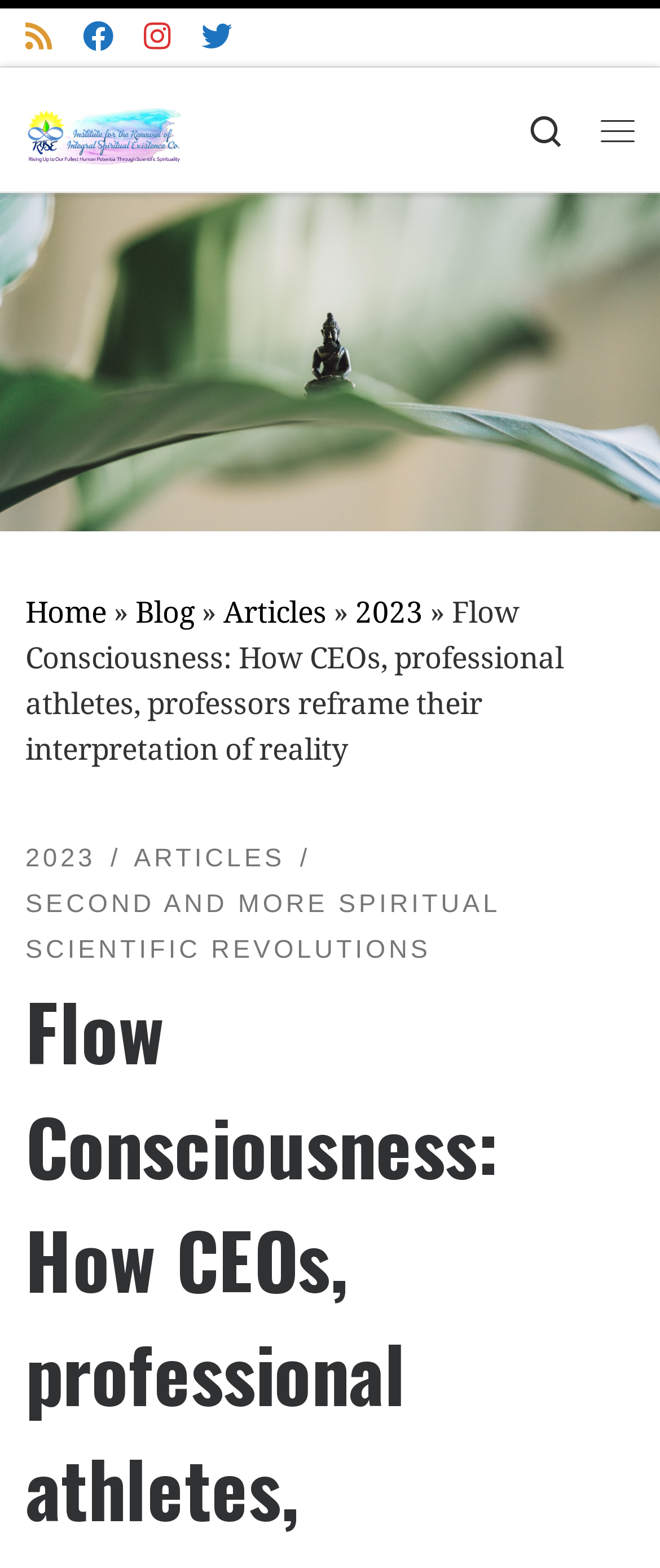Answer the question using only one word or a concise phrase: What is the text of the logo link?

iRise